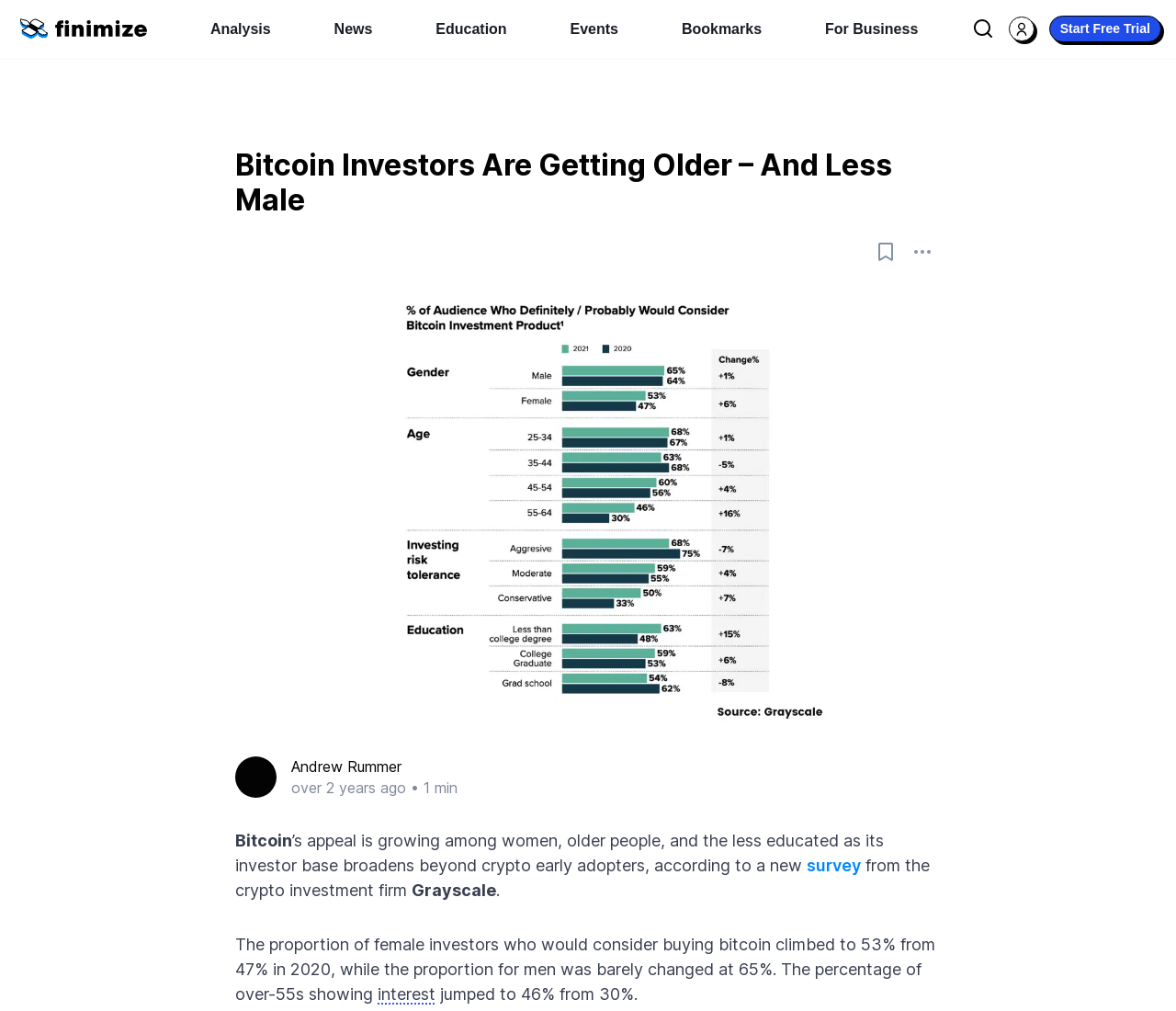What is the headline of the webpage?

Bitcoin Investors Are Getting Older – And Less Male